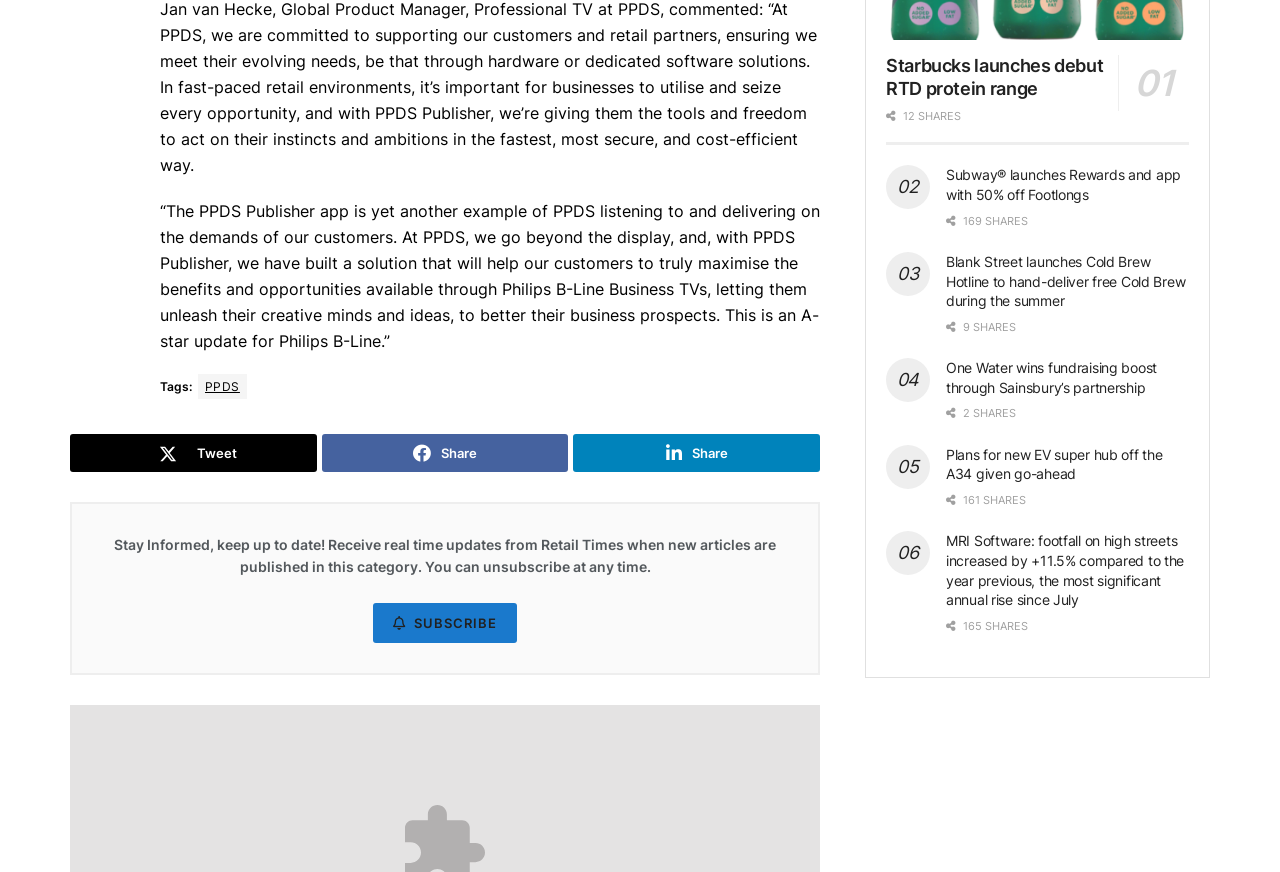Please determine the bounding box coordinates of the element to click on in order to accomplish the following task: "Subscribe to Retail Times". Ensure the coordinates are four float numbers ranging from 0 to 1, i.e., [left, top, right, bottom].

[0.291, 0.692, 0.404, 0.738]